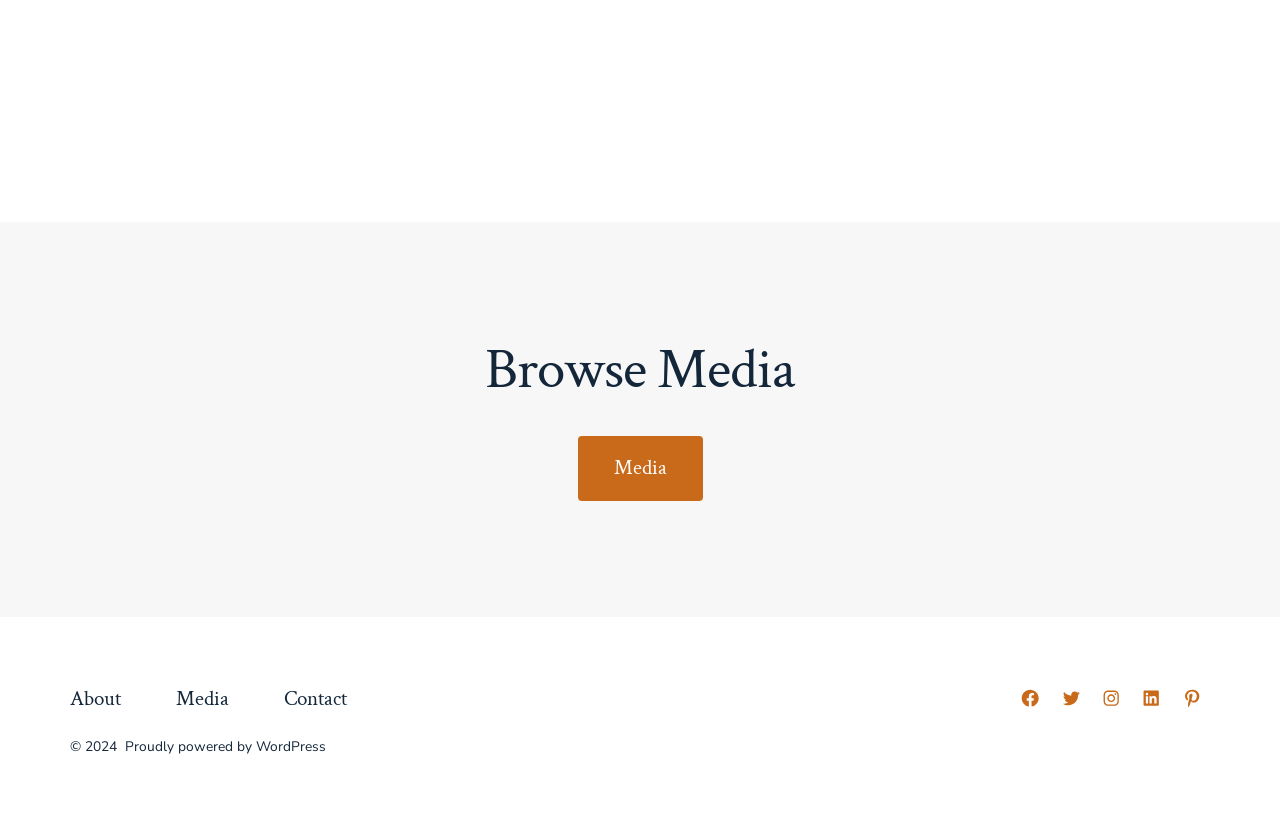Indicate the bounding box coordinates of the element that must be clicked to execute the instruction: "Go to about page". The coordinates should be given as four float numbers between 0 and 1, i.e., [left, top, right, bottom].

[0.055, 0.826, 0.114, 0.883]